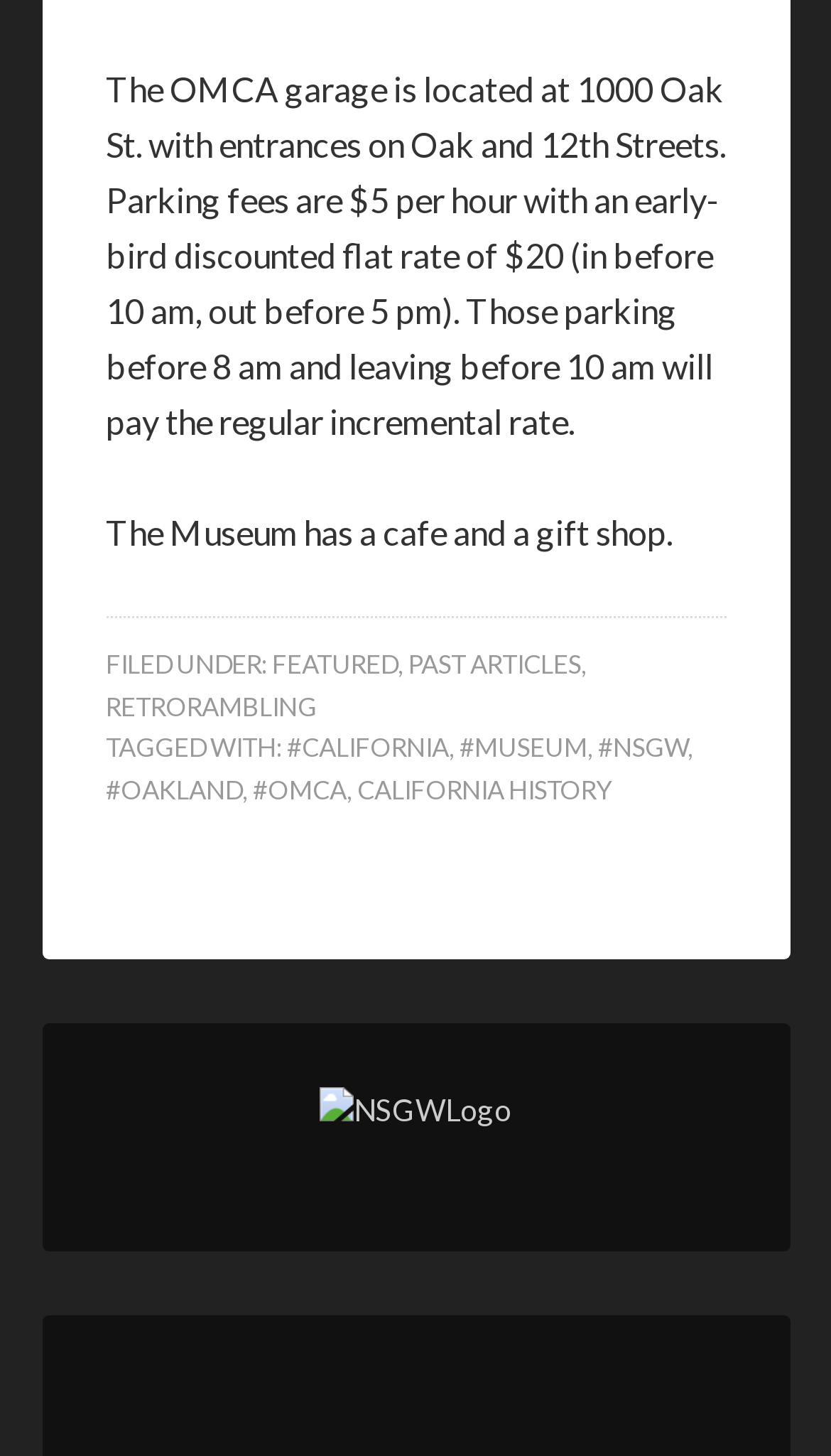Based on the element description #Museum, identify the bounding box of the UI element in the given webpage screenshot. The coordinates should be in the format (top-left x, top-left y, bottom-right x, bottom-right y) and must be between 0 and 1.

[0.553, 0.502, 0.706, 0.524]